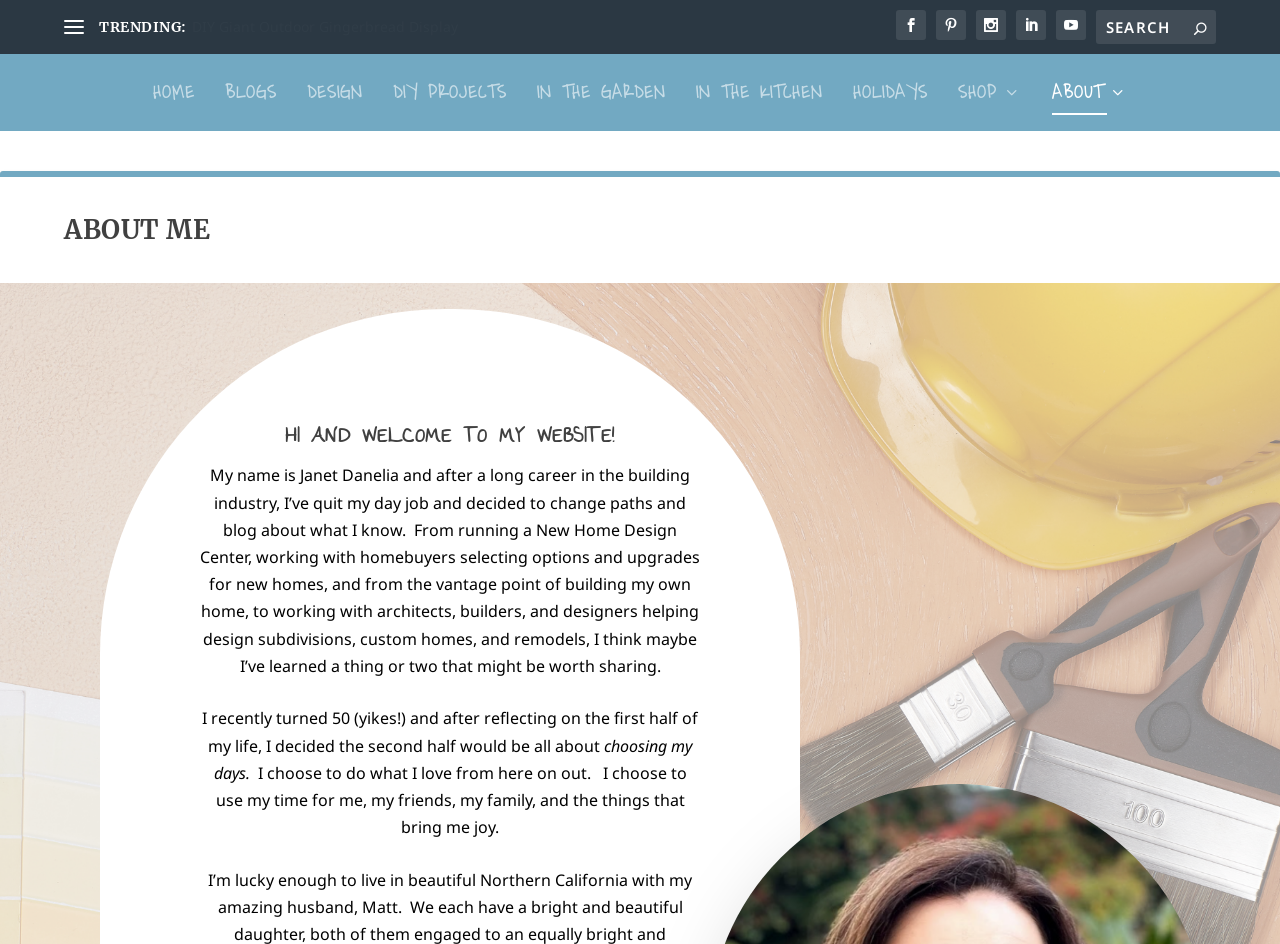Examine the image carefully and respond to the question with a detailed answer: 
What is the age of the website owner?

The age of the website owner can be found in the StaticText element with the text 'I recently turned 50 (yikes!) and after reflecting on the first half of my life, I decided the second half would be all about'.